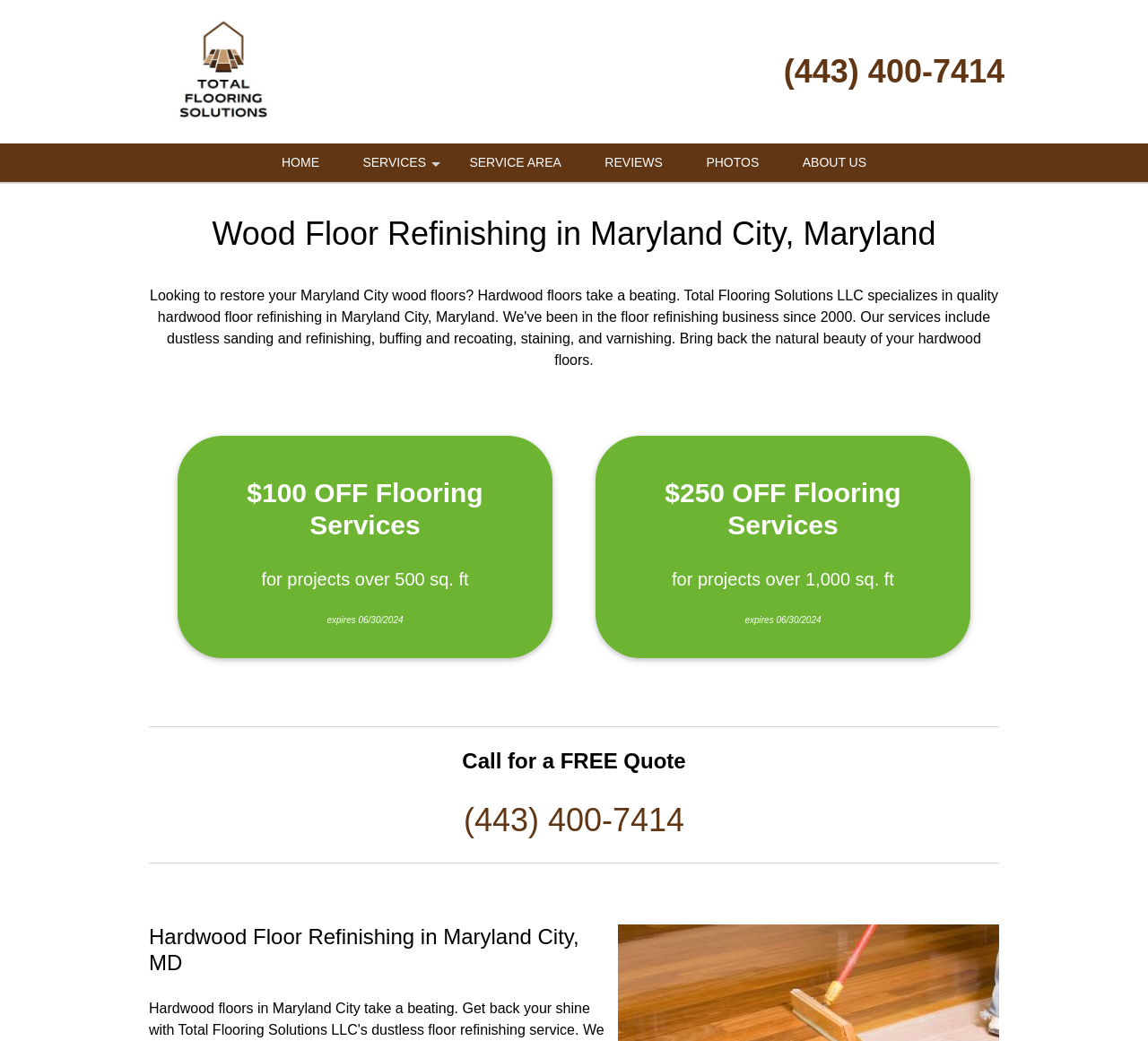What is the expiration date of the flooring services offer?
Based on the screenshot, provide a one-word or short-phrase response.

06/30/2024